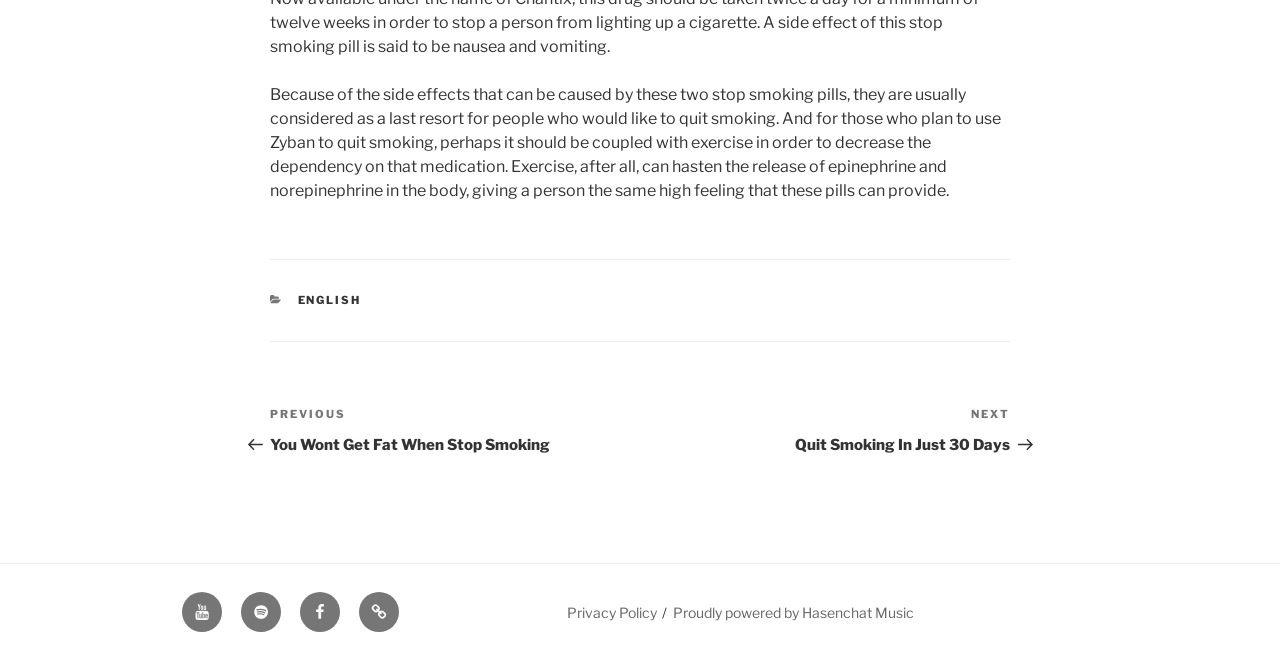Is there a link to a sitemap in the footer?
Look at the image and respond to the question as thoroughly as possible.

In the footer, there is a link to a sitemap, which is a page that provides a hierarchical view of the website's structure.